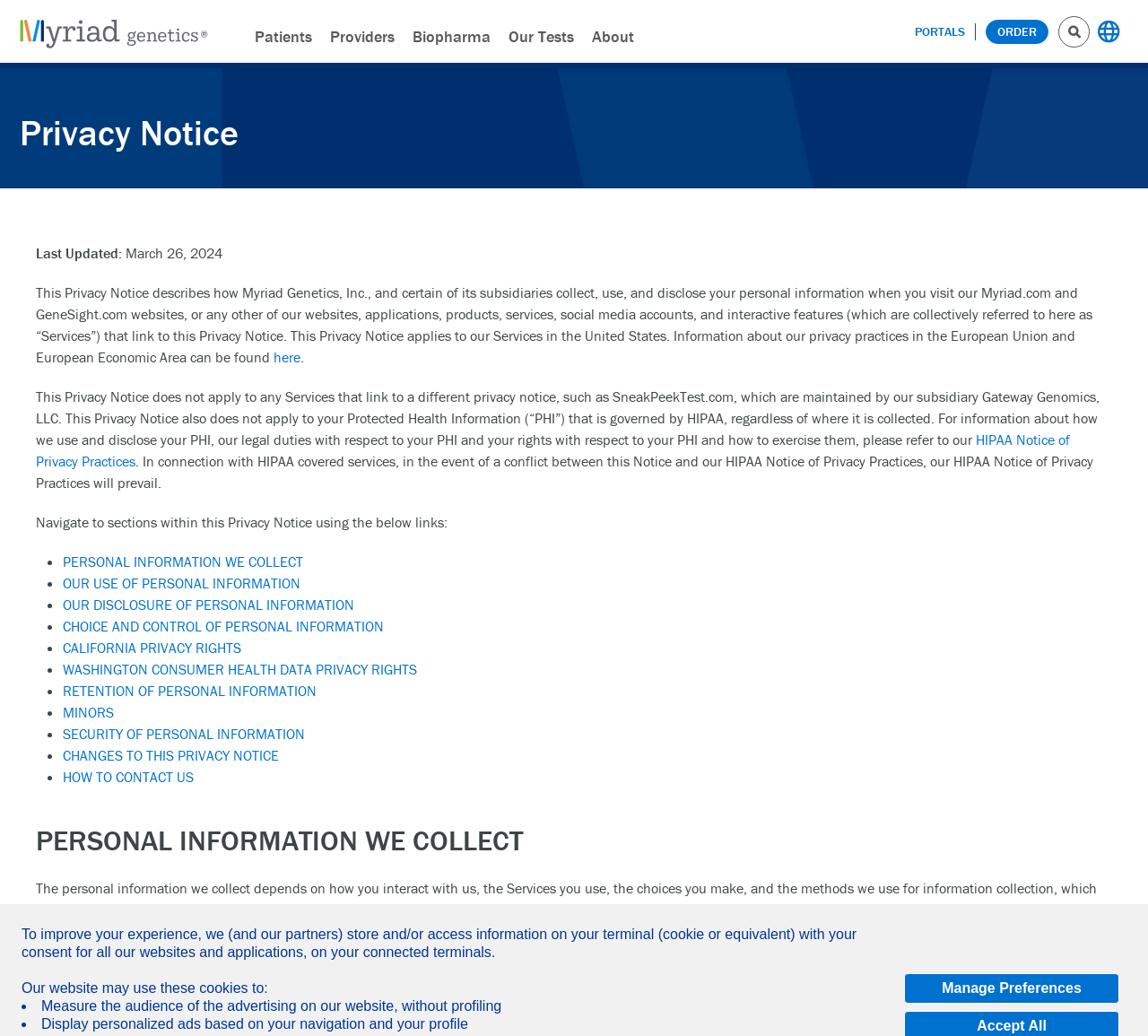How many sections are there in this Privacy Notice?
Utilize the image to construct a detailed and well-explained answer.

The Privacy Notice has 11 sections, which are listed as links at the top of the page, including 'PERSONAL INFORMATION WE COLLECT', 'OUR USE OF PERSONAL INFORMATION', and 'CALIFORNIA PRIVACY RIGHTS'.